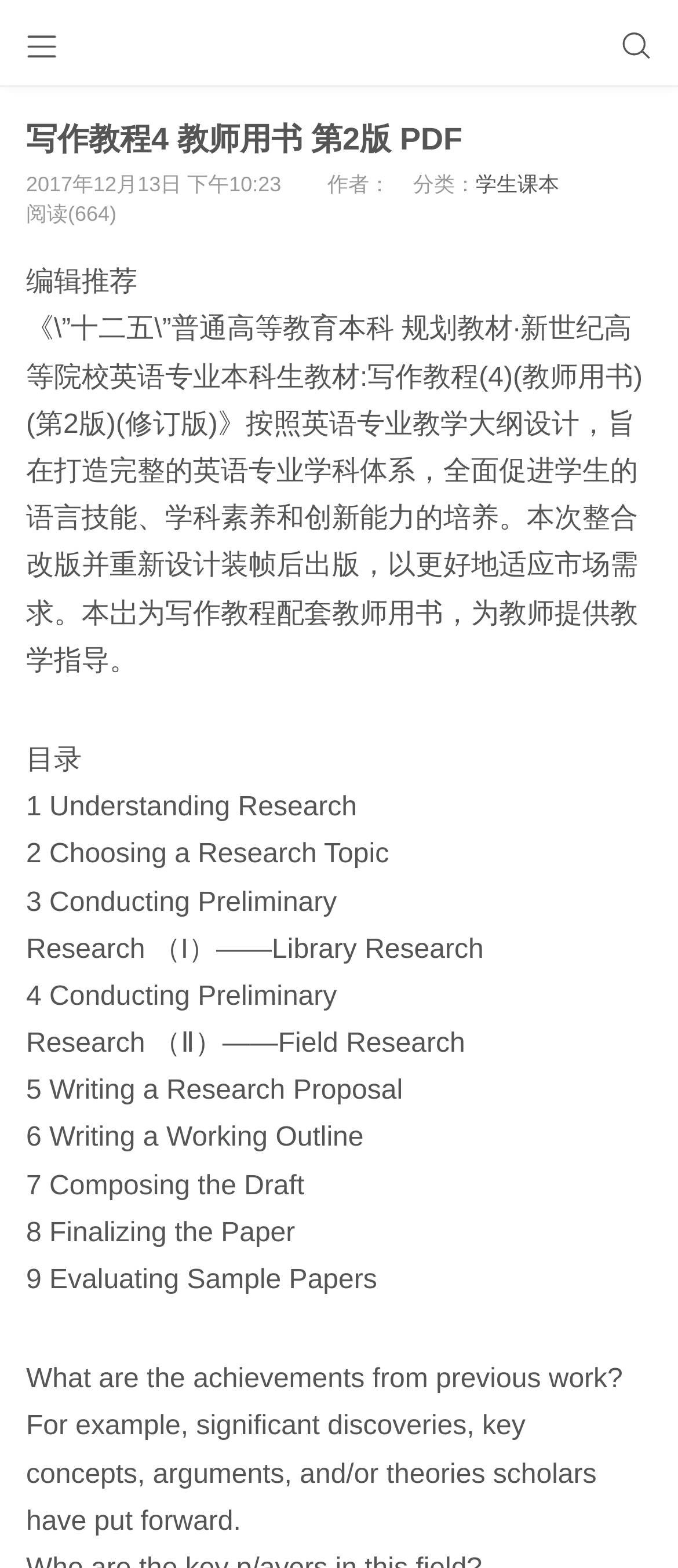What is the purpose of this book?
Use the image to give a comprehensive and detailed response to the question.

I found the purpose of the book by reading the long static text element with the content '《“十二五”普通高等教育本科 规划教材·新世纪高等院校英语专业本科生教材:写作教程(4)(教师用书)(第2版)(修订版)》按照英语专业教学大纲设计，旨在打造完整的英语专业学科体系，全面促进学生的语言技能、学科素养和创新能力的培养。本次整合改版并重新设计装帧后出版，以更好地适应市场需求。本岀为写作教程配套教师用书，为教师提供教学指导。' which is located in the middle of the webpage, indicating that the book is designed to provide teaching guidance for teachers.